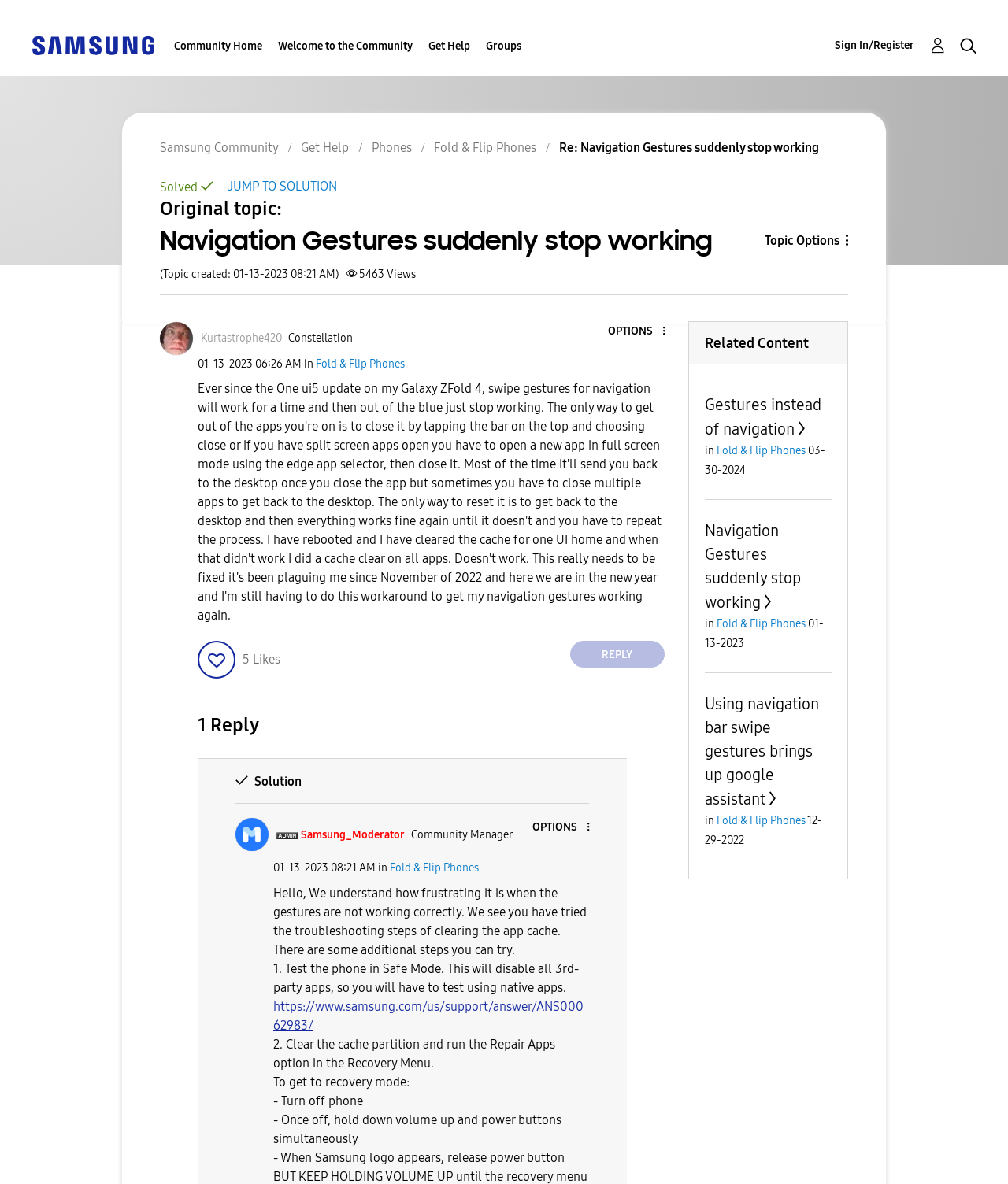Identify the bounding box of the UI element that matches this description: "Phones".

[0.369, 0.118, 0.409, 0.131]